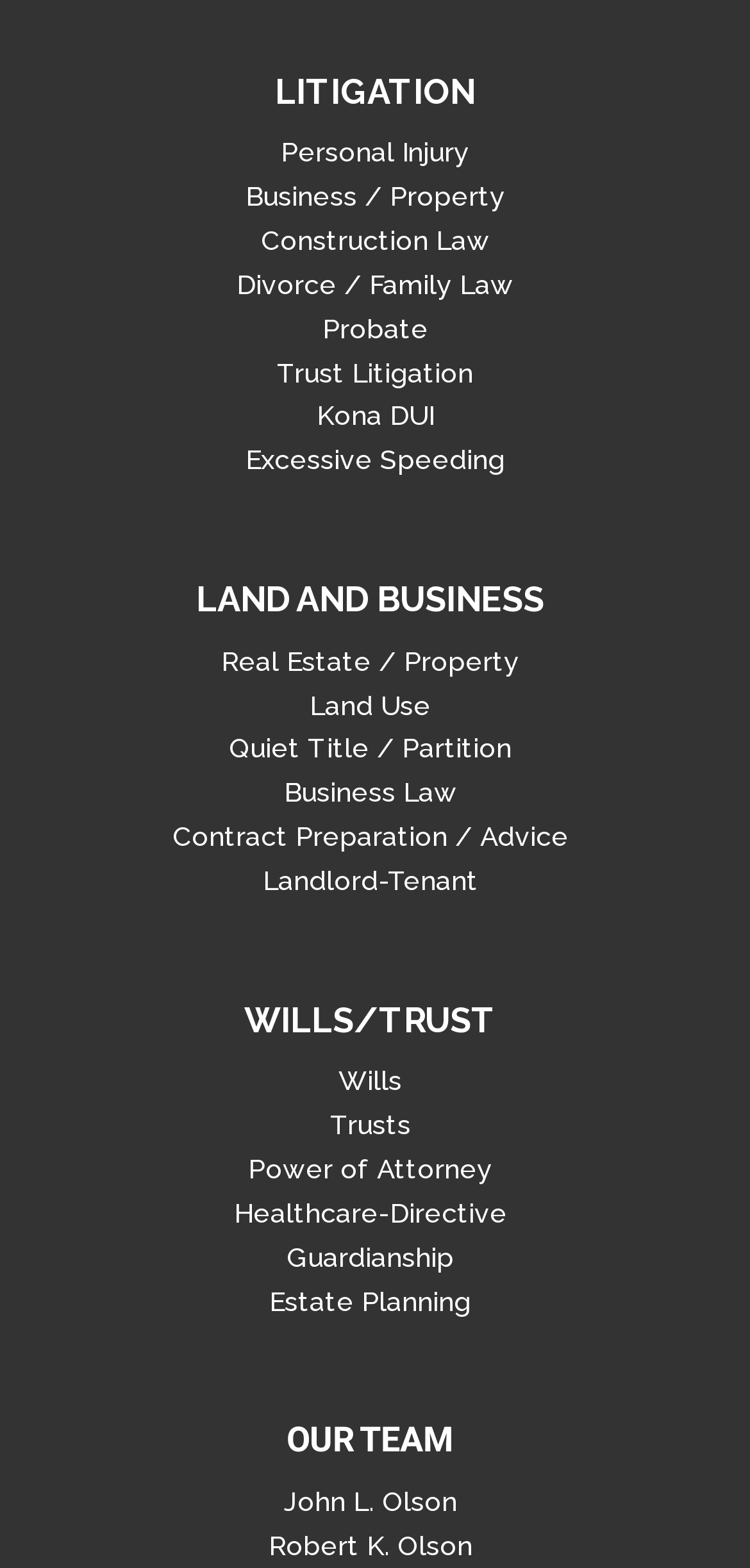How many practice areas are listed?
From the image, provide a succinct answer in one word or a short phrase.

18